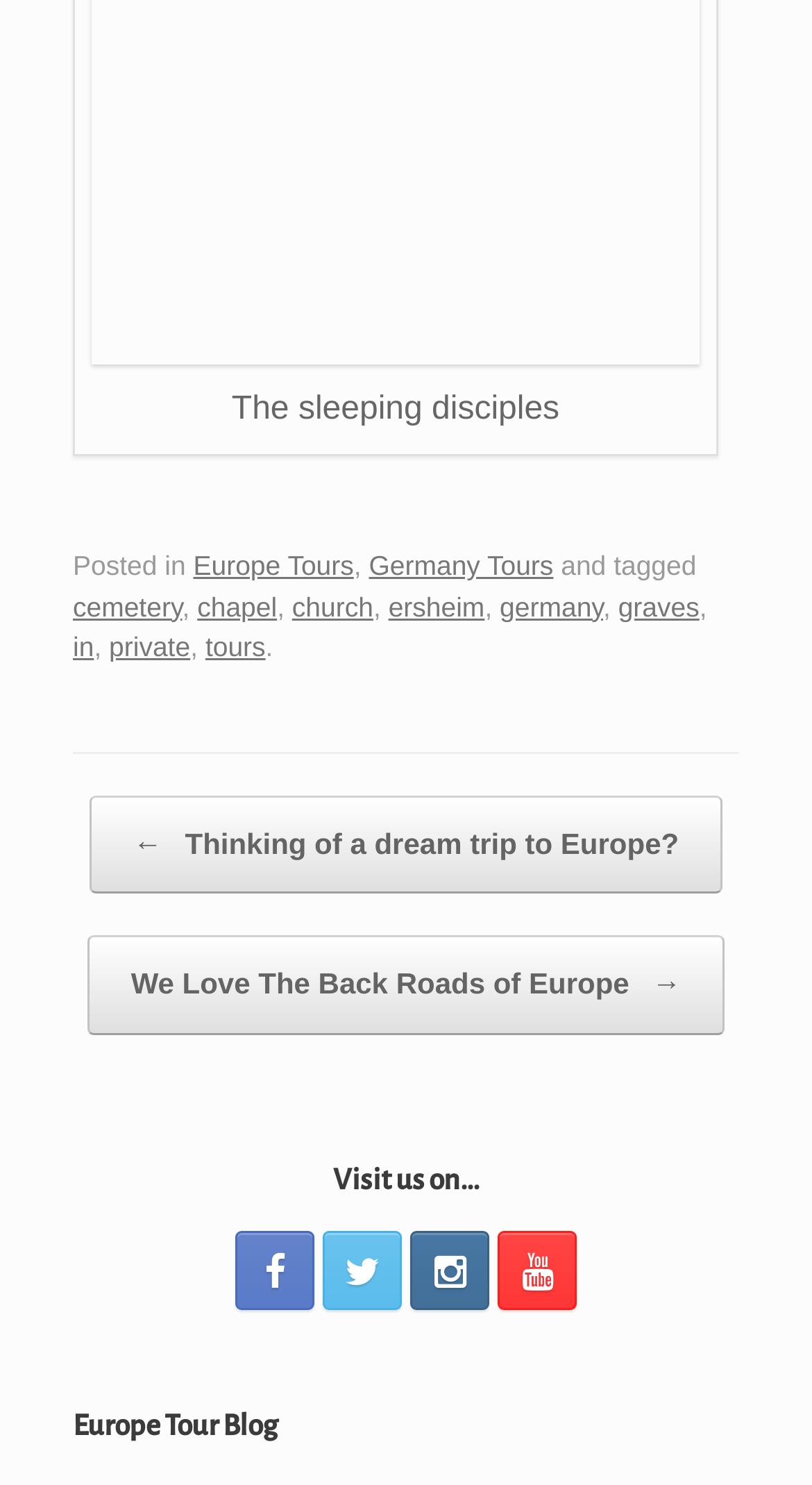What is the name of the blog?
Based on the image content, provide your answer in one word or a short phrase.

Europe Tour Blog